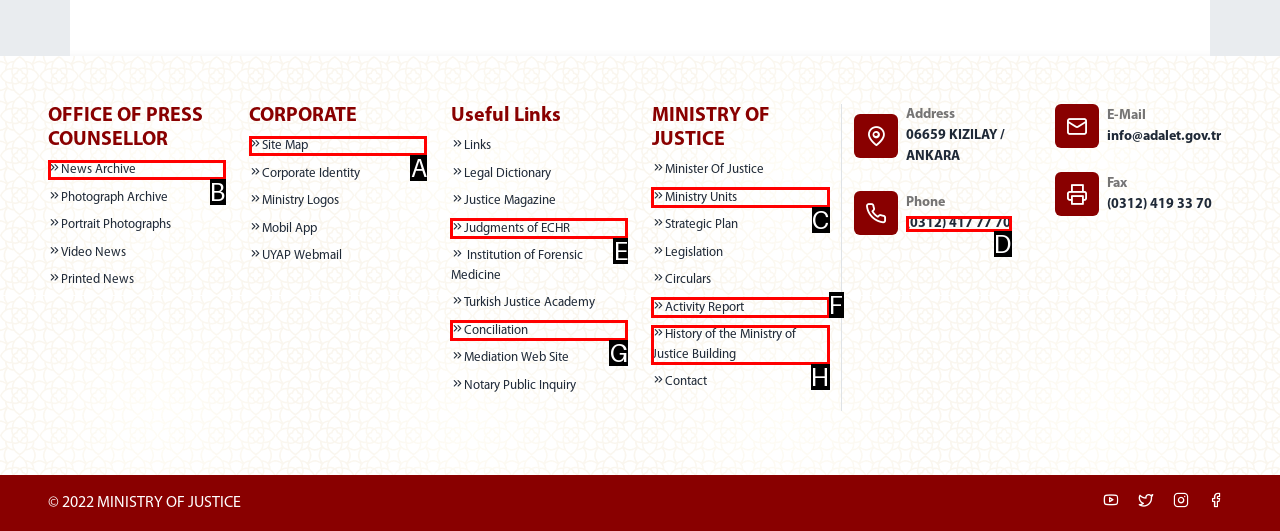Select the HTML element that fits the following description: (0312) 417 77 70
Provide the letter of the matching option.

D